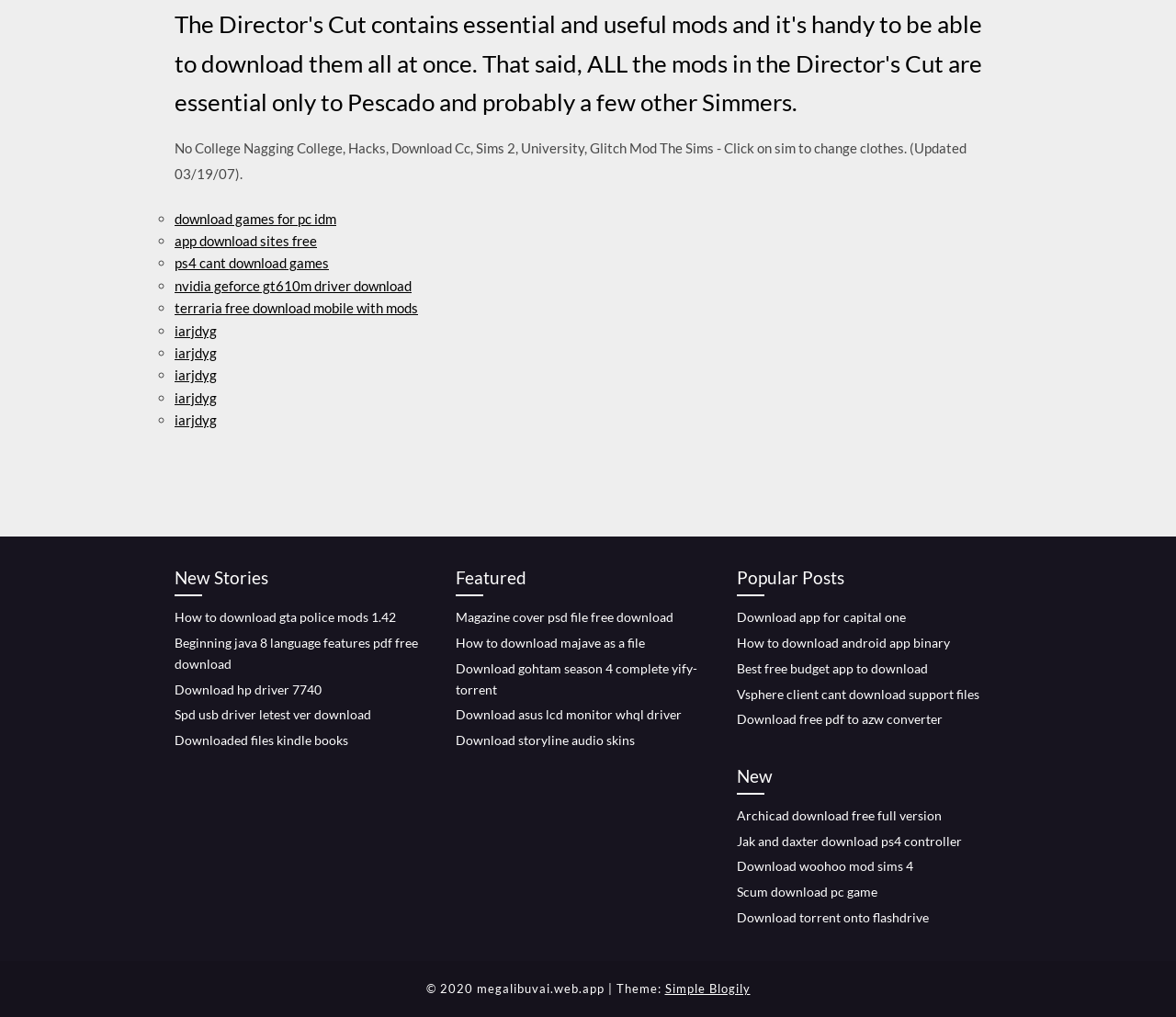Please determine the bounding box coordinates for the element that should be clicked to follow these instructions: "Click on 'How to download gta police mods 1.42'".

[0.148, 0.599, 0.337, 0.614]